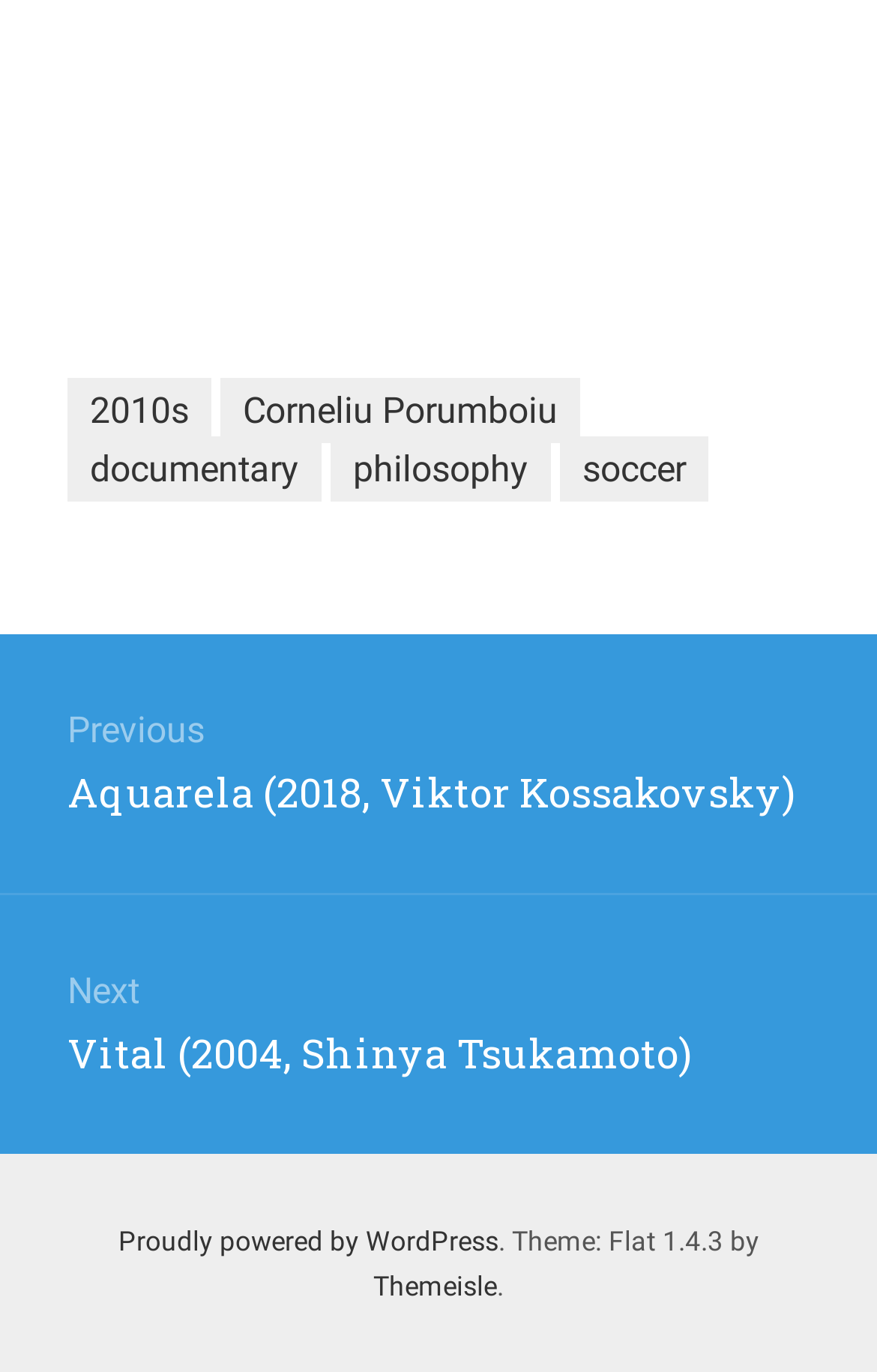Please specify the bounding box coordinates in the format (top-left x, top-left y, bottom-right x, bottom-right y), with all values as floating point numbers between 0 and 1. Identify the bounding box of the UI element described by: Proudly powered by WordPress

[0.135, 0.894, 0.568, 0.917]